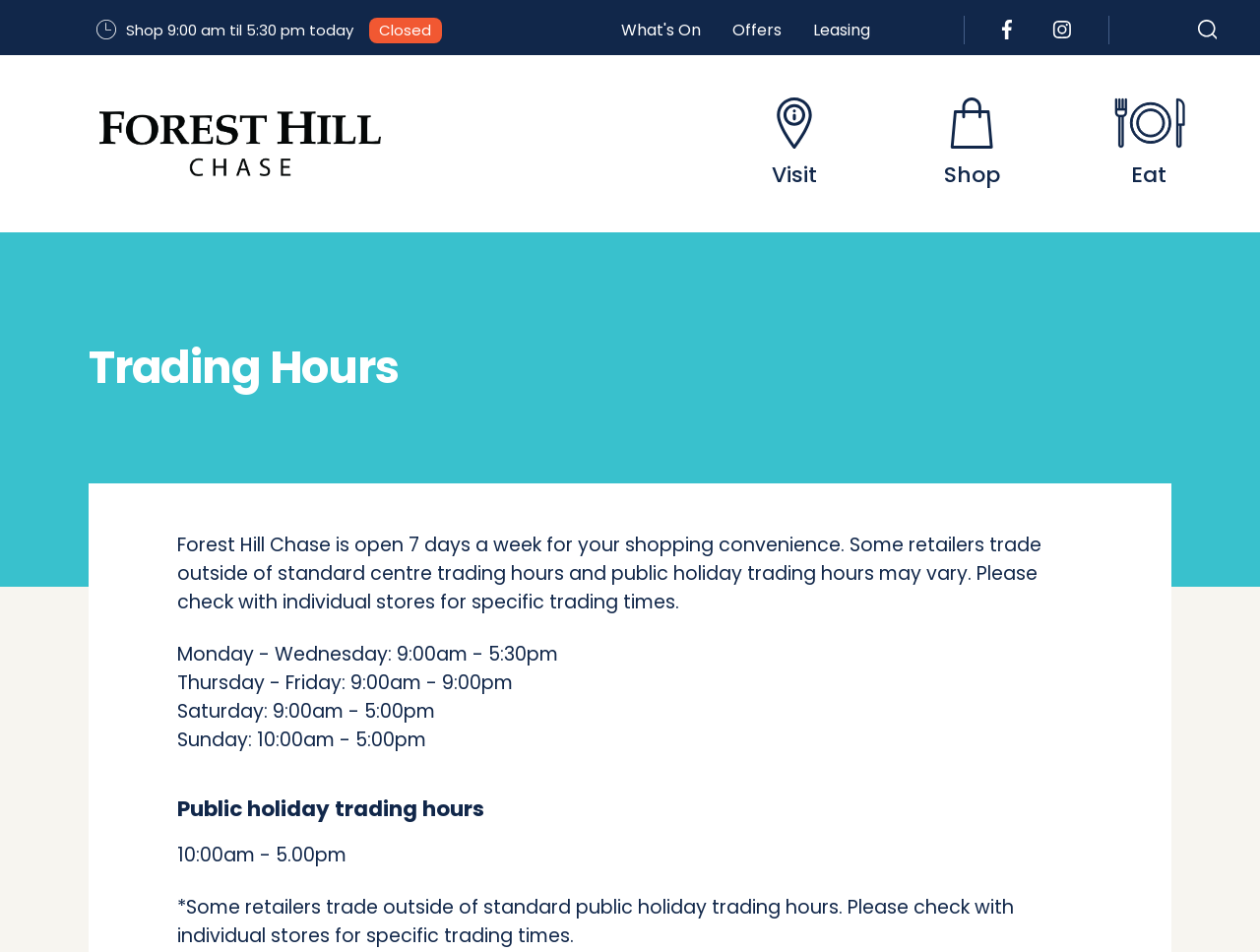Kindly respond to the following question with a single word or a brief phrase: 
What is the purpose of the search button?

To search